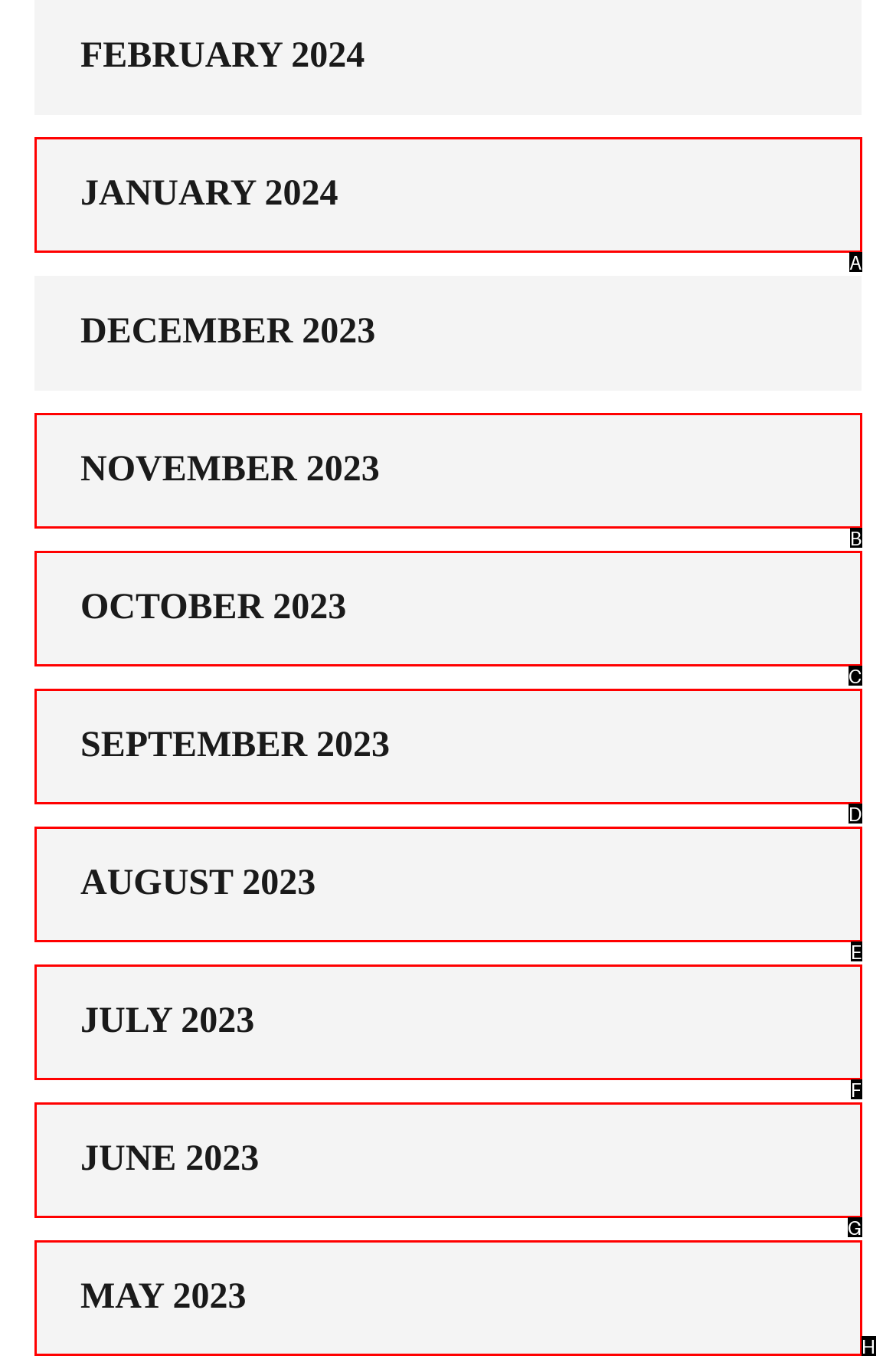Match the description: July 2023 to the correct HTML element. Provide the letter of your choice from the given options.

F